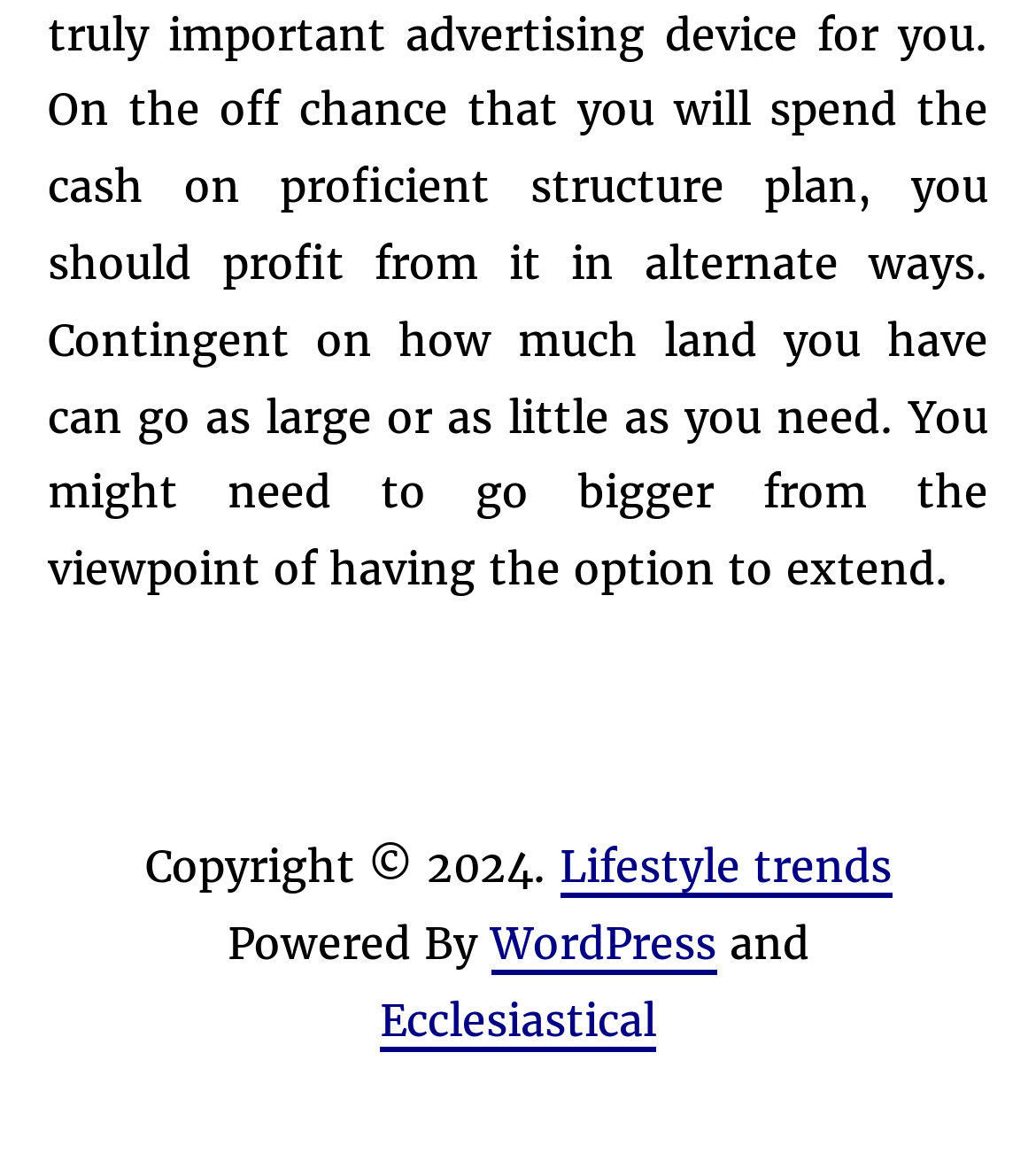What is the last word of the third link?
Please provide a detailed and comprehensive answer to the question.

I looked at the link elements at the bottom of the webpage and found that the third link ends with the word 'Ecclesiastical'.